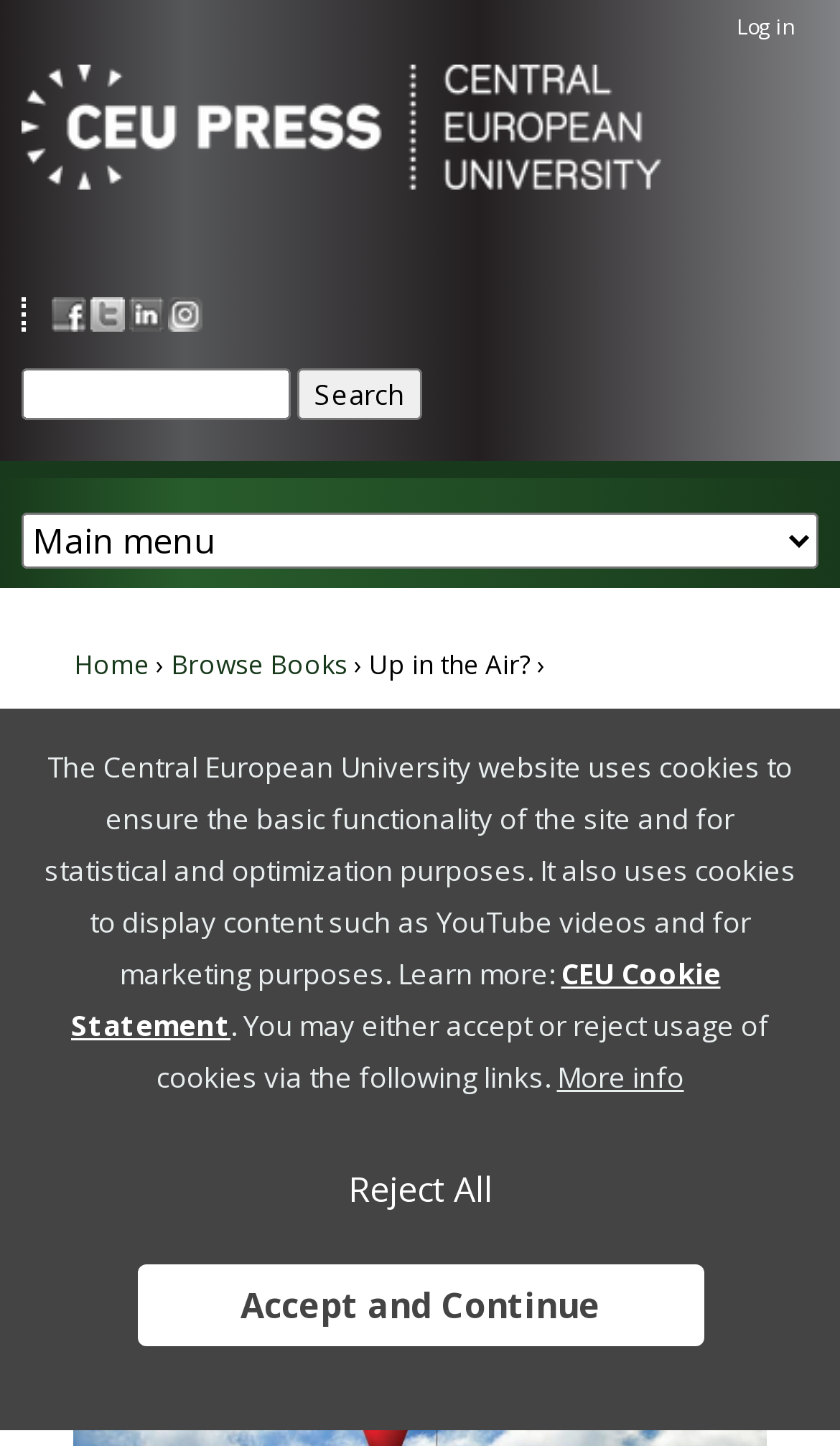Locate the bounding box coordinates of the element that should be clicked to execute the following instruction: "Click on 'James Dinsdale'".

None